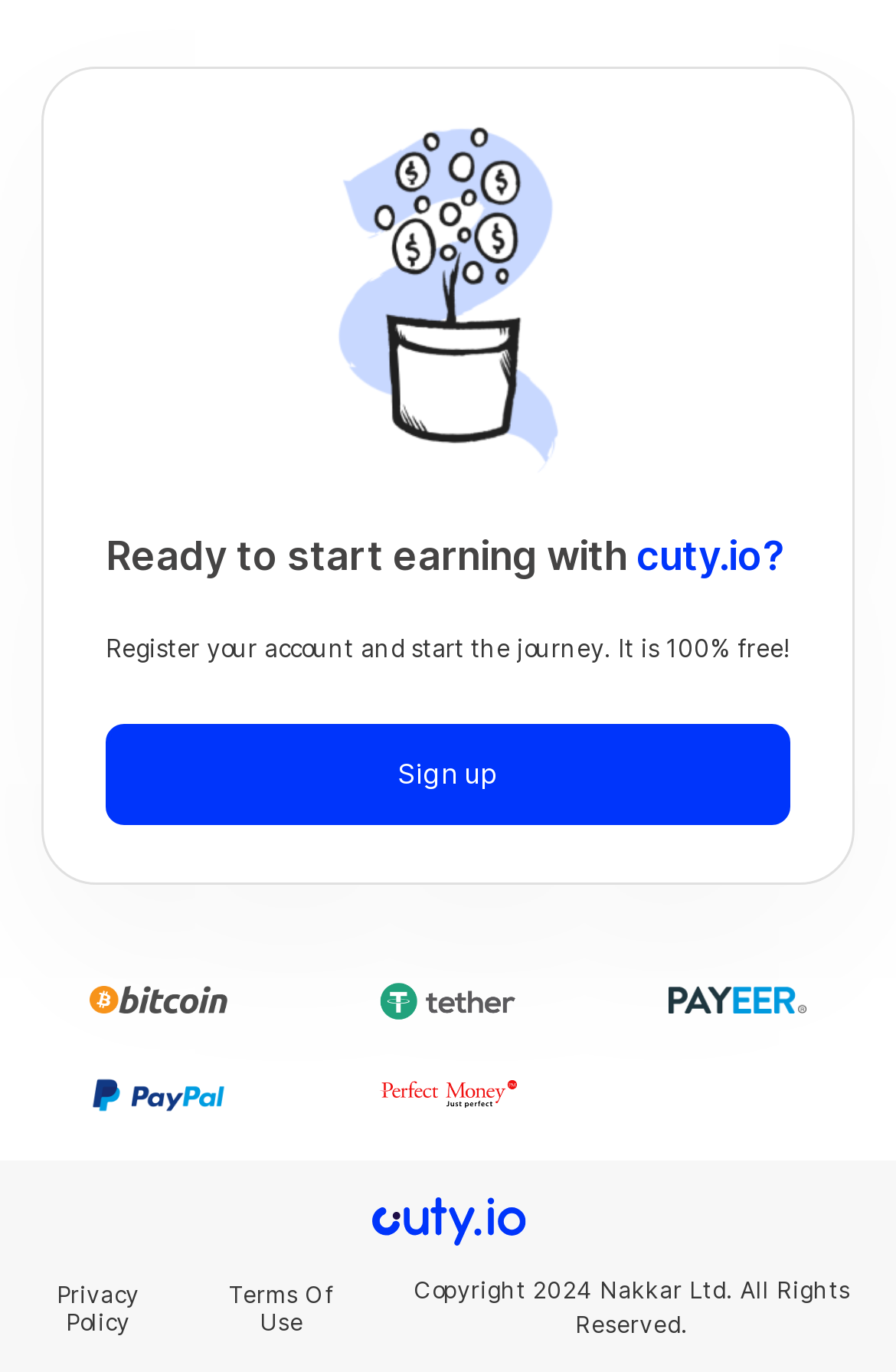What is the logo displayed at the bottom of the webpage?
Based on the screenshot, answer the question with a single word or phrase.

Cuty.io logo